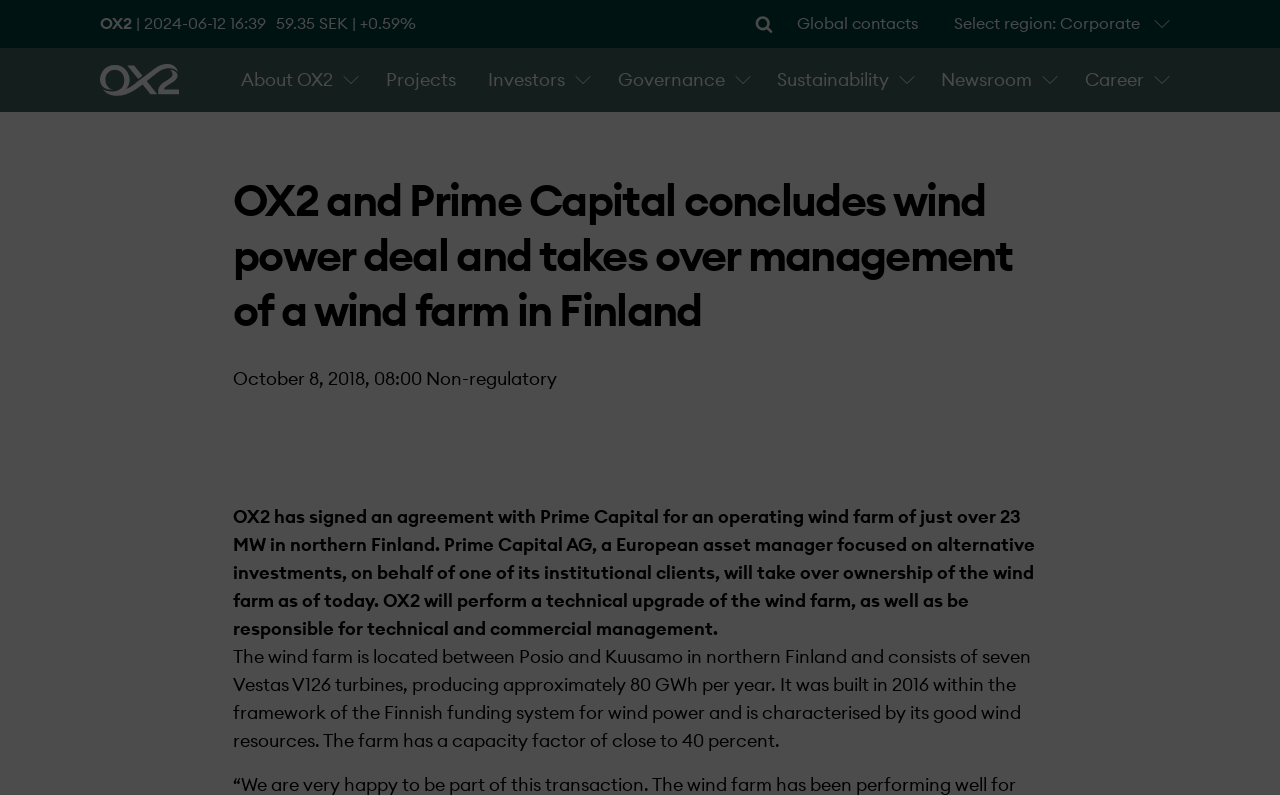Please specify the bounding box coordinates for the clickable region that will help you carry out the instruction: "Submit search".

[0.584, 0.0, 0.61, 0.06]